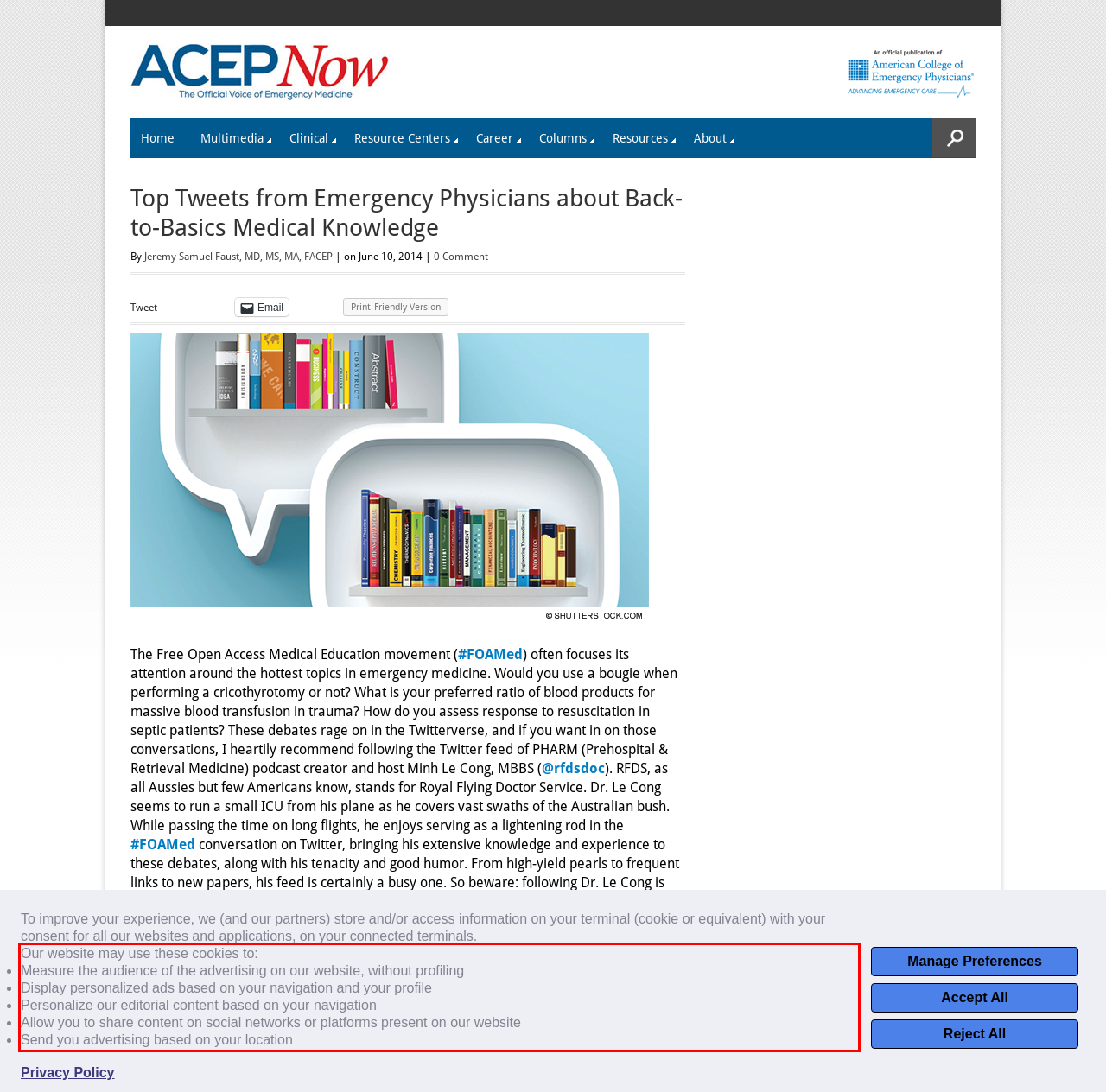You are given a screenshot with a red rectangle. Identify and extract the text within this red bounding box using OCR.

Our website may use these cookies to: Measure the audience of the advertising on our website, without profiling Display personalized ads based on your navigation and your profile Personalize our editorial content based on your navigation Allow you to share content on social networks or platforms present on our website Send you advertising based on your location